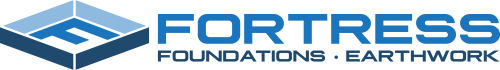Can you look at the image and give a comprehensive answer to the question:
What is the font style of the company name?

The company name 'FORTRESS' is prominently displayed in bold, capital letters, which conveys a sense of professionalism and reliability.